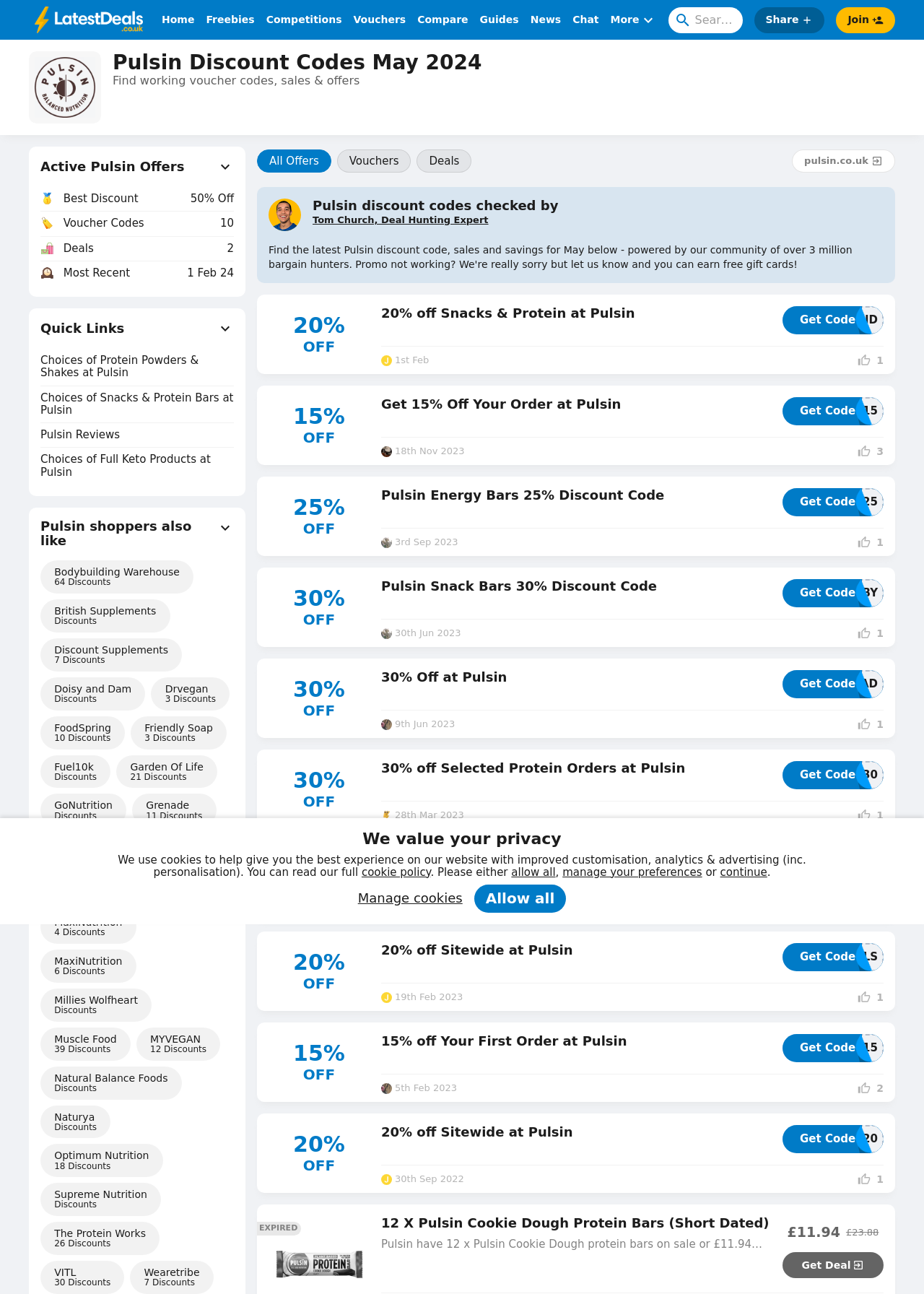Kindly determine the bounding box coordinates for the area that needs to be clicked to execute this instruction: "Join or Login to the website".

[0.905, 0.005, 0.969, 0.025]